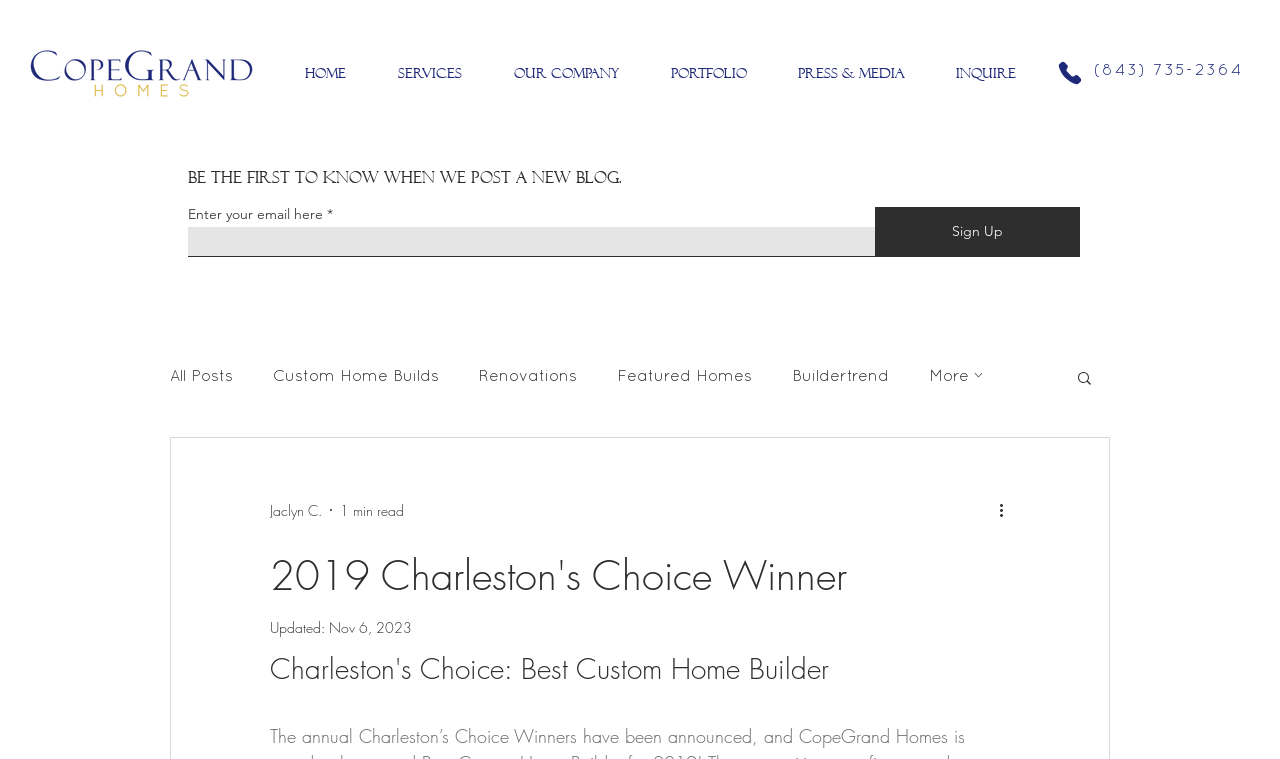Please specify the bounding box coordinates for the clickable region that will help you carry out the instruction: "Click the Submit button".

None